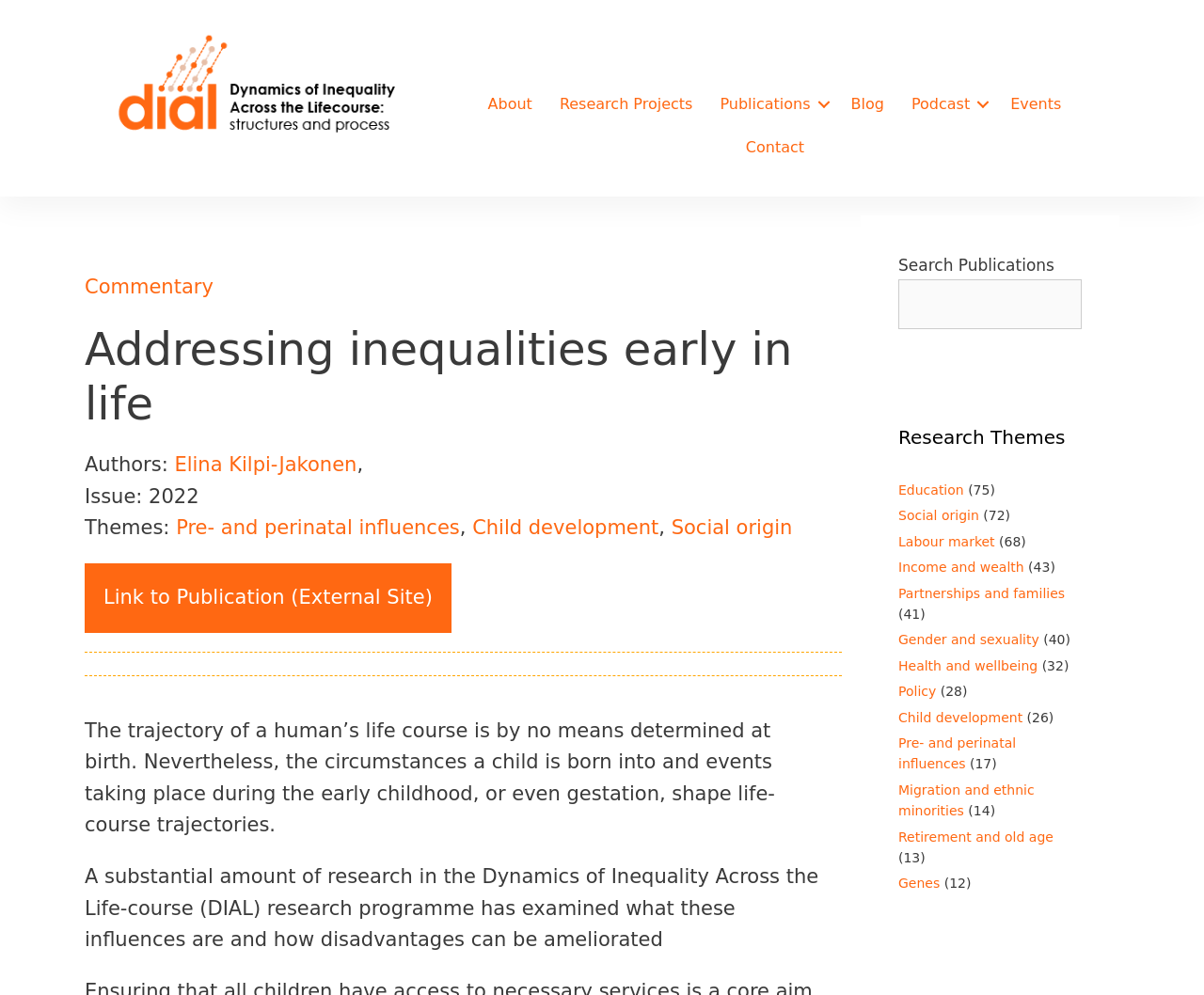Find the bounding box coordinates of the clickable element required to execute the following instruction: "Search for publications". Provide the coordinates as four float numbers between 0 and 1, i.e., [left, top, right, bottom].

[0.746, 0.28, 0.898, 0.331]